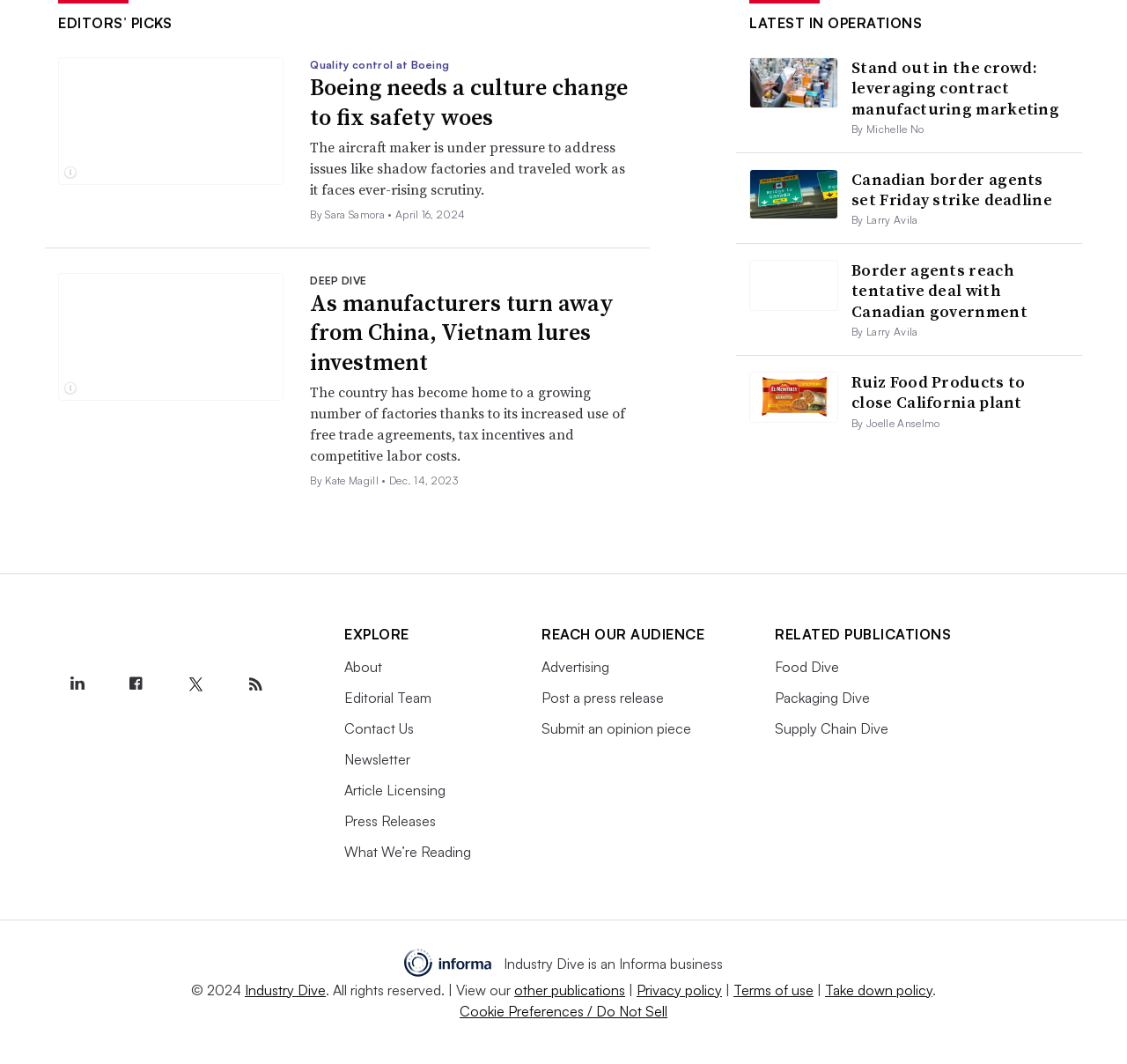Highlight the bounding box coordinates of the region I should click on to meet the following instruction: "contact samuel".

None